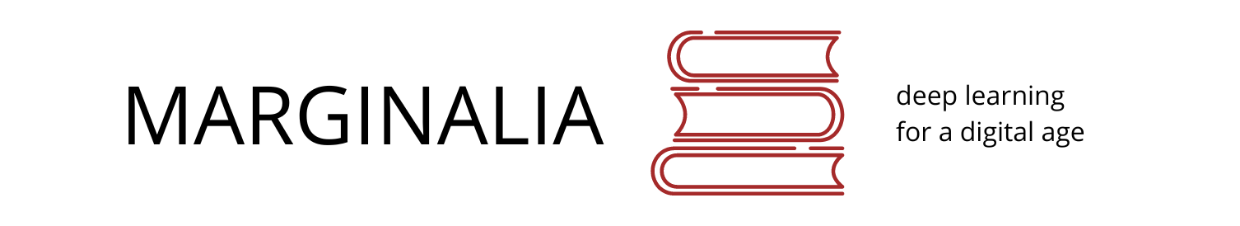What is the typography style of the word 'MARGINALIA'?
Based on the image, give a concise answer in the form of a single word or short phrase.

bold, stylized